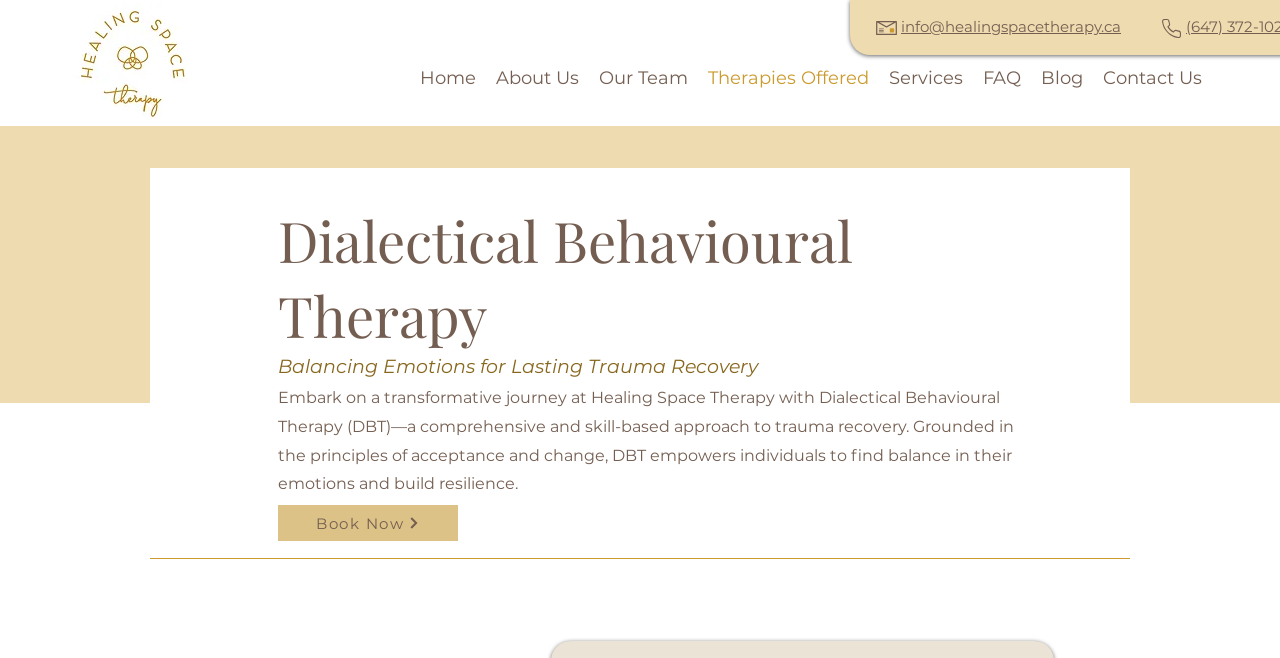With reference to the image, please provide a detailed answer to the following question: What is the primary therapy offered by this website?

The primary therapy offered by this website is Dialectical Behavioural Therapy (DBT), which is a comprehensive and skill-based approach to trauma recovery. This is evident from the heading 'Dialectical Behavioural Therapy' and the description that follows, which explains the principles and benefits of DBT.